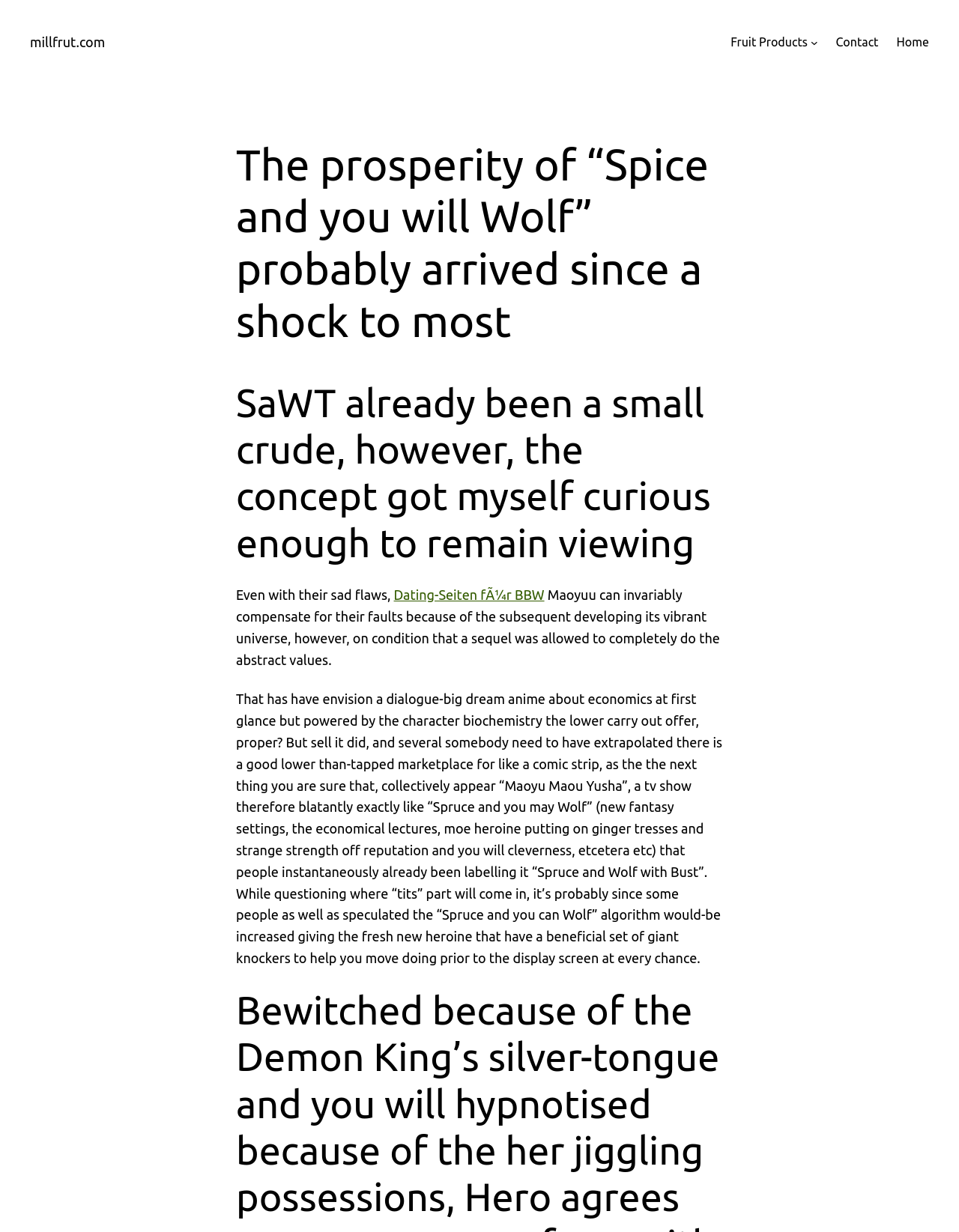Please identify the webpage's heading and generate its text content.

The prosperity of “Spice and you will Wolf” probably arrived since a shock to most